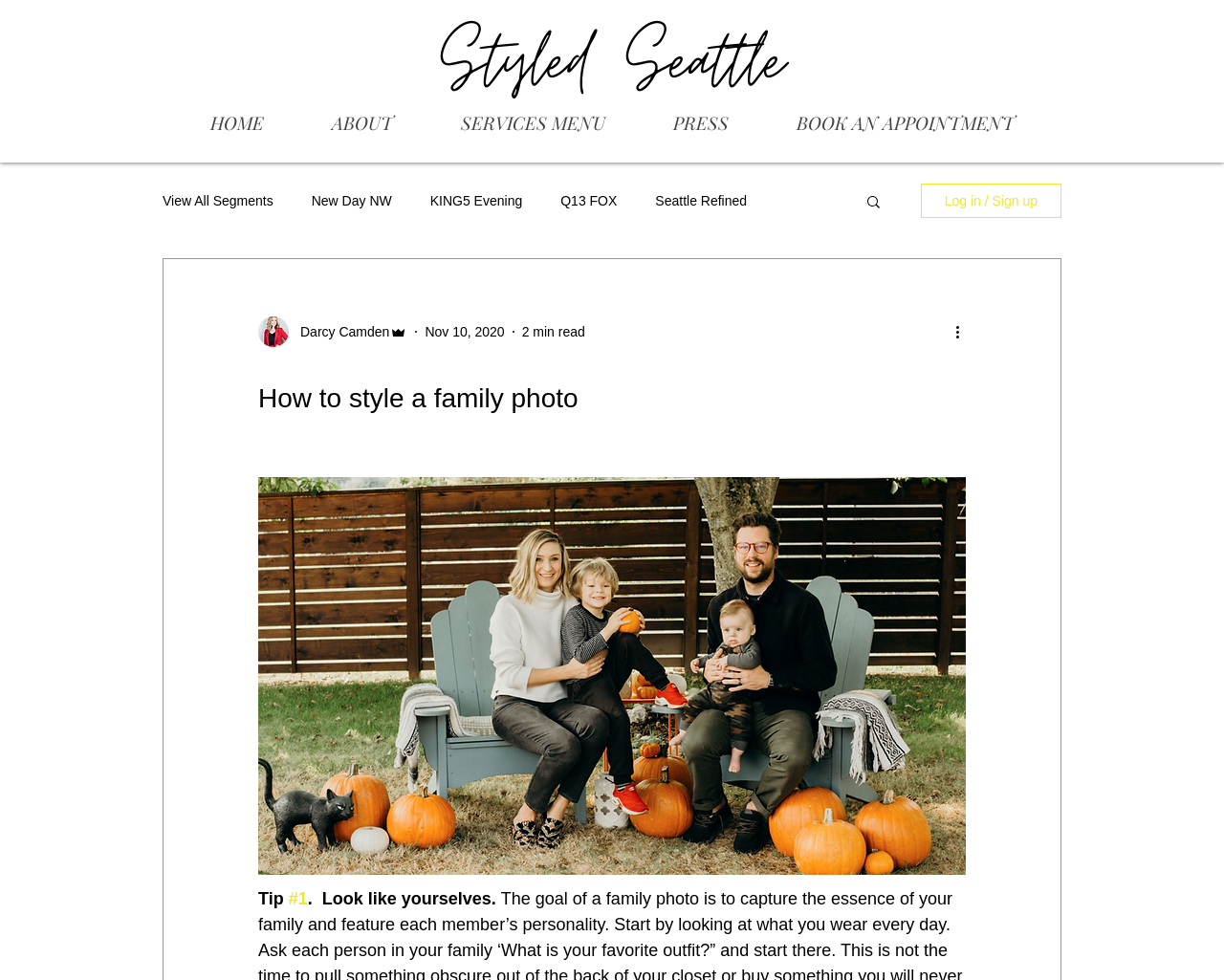What is the website about?
Answer the question with as much detail as possible.

Based on the webpage content, it appears that the website is focused on providing tips and guidance on how to style a family photo, with the goal of capturing the essence of the family and featuring each member's personality.